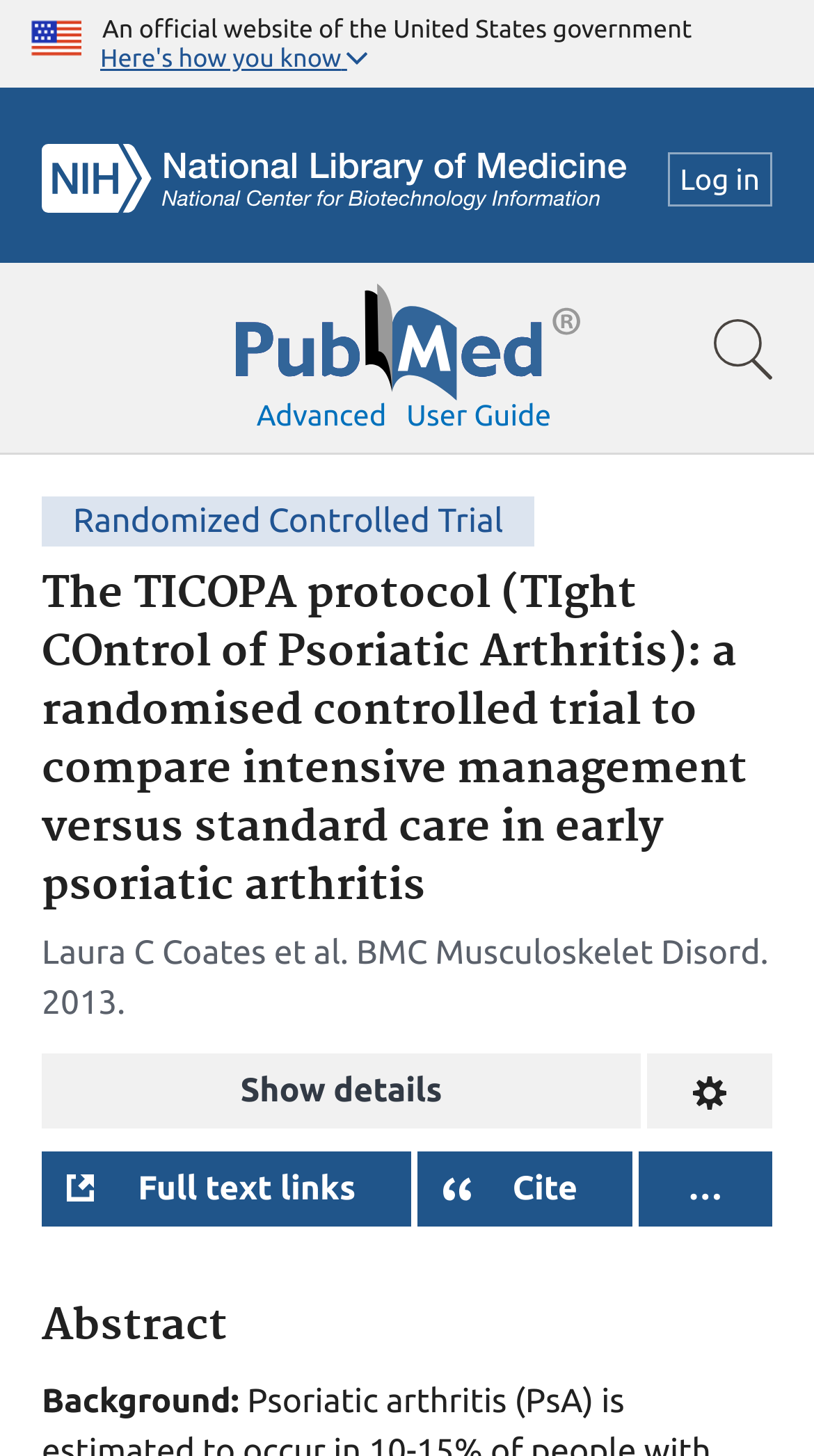Locate the UI element described as follows: "aria-label="NCBI Logo"". Return the bounding box coordinates as four float numbers between 0 and 1 in the order [left, top, right, bottom].

[0.051, 0.099, 0.769, 0.159]